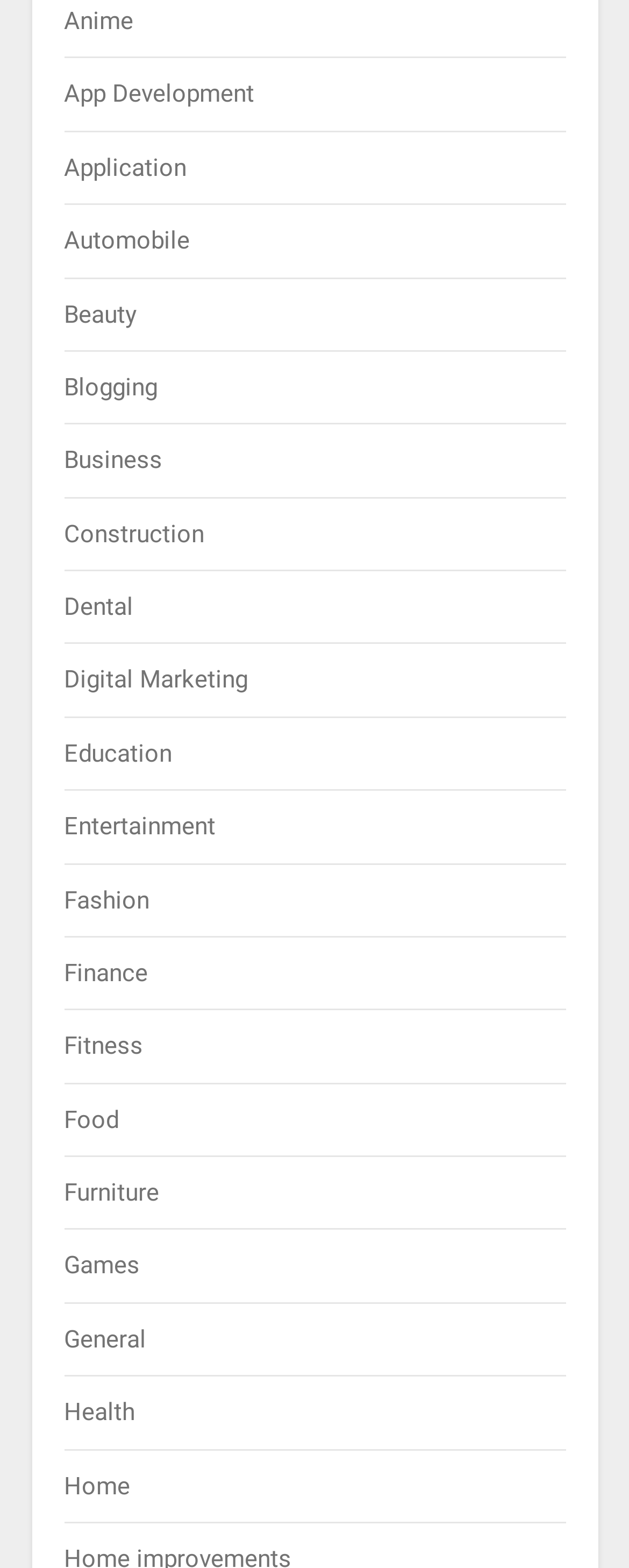Indicate the bounding box coordinates of the element that needs to be clicked to satisfy the following instruction: "Click on the link to TV News". The coordinates should be four float numbers between 0 and 1, i.e., [left, top, right, bottom].

None